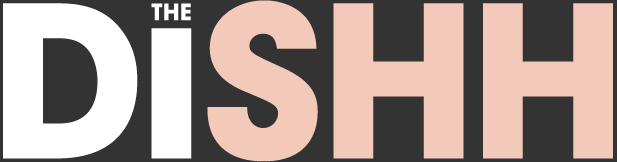Provide a brief response to the question using a single word or phrase: 
What topic is likely discussed on the digital platform?

Lifestyle and wellness